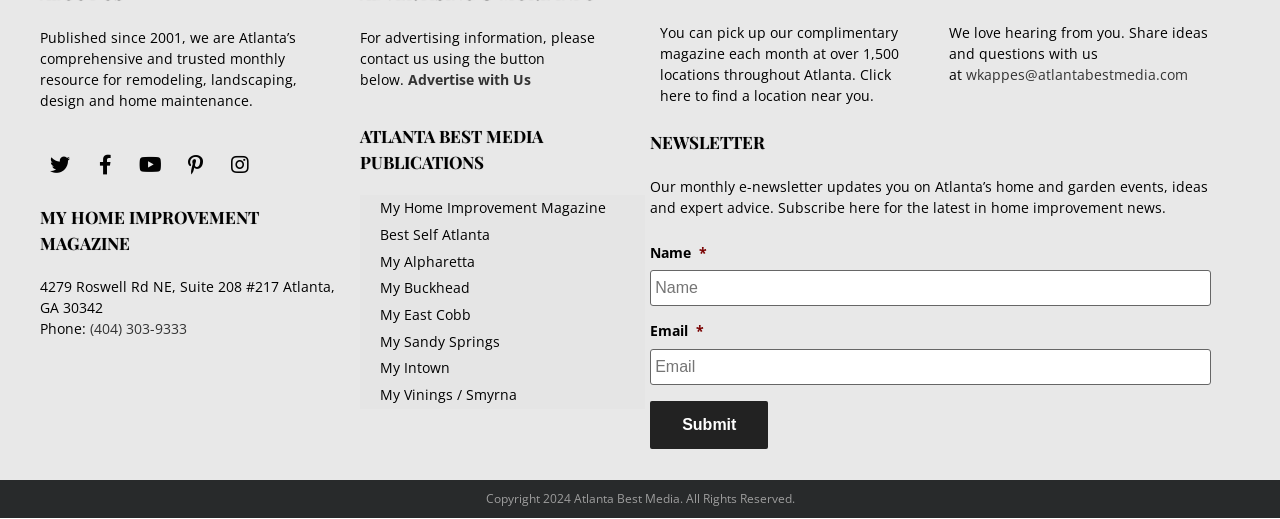Show the bounding box coordinates for the HTML element as described: "wkappes@atlantabestmedia.com".

[0.754, 0.125, 0.928, 0.162]